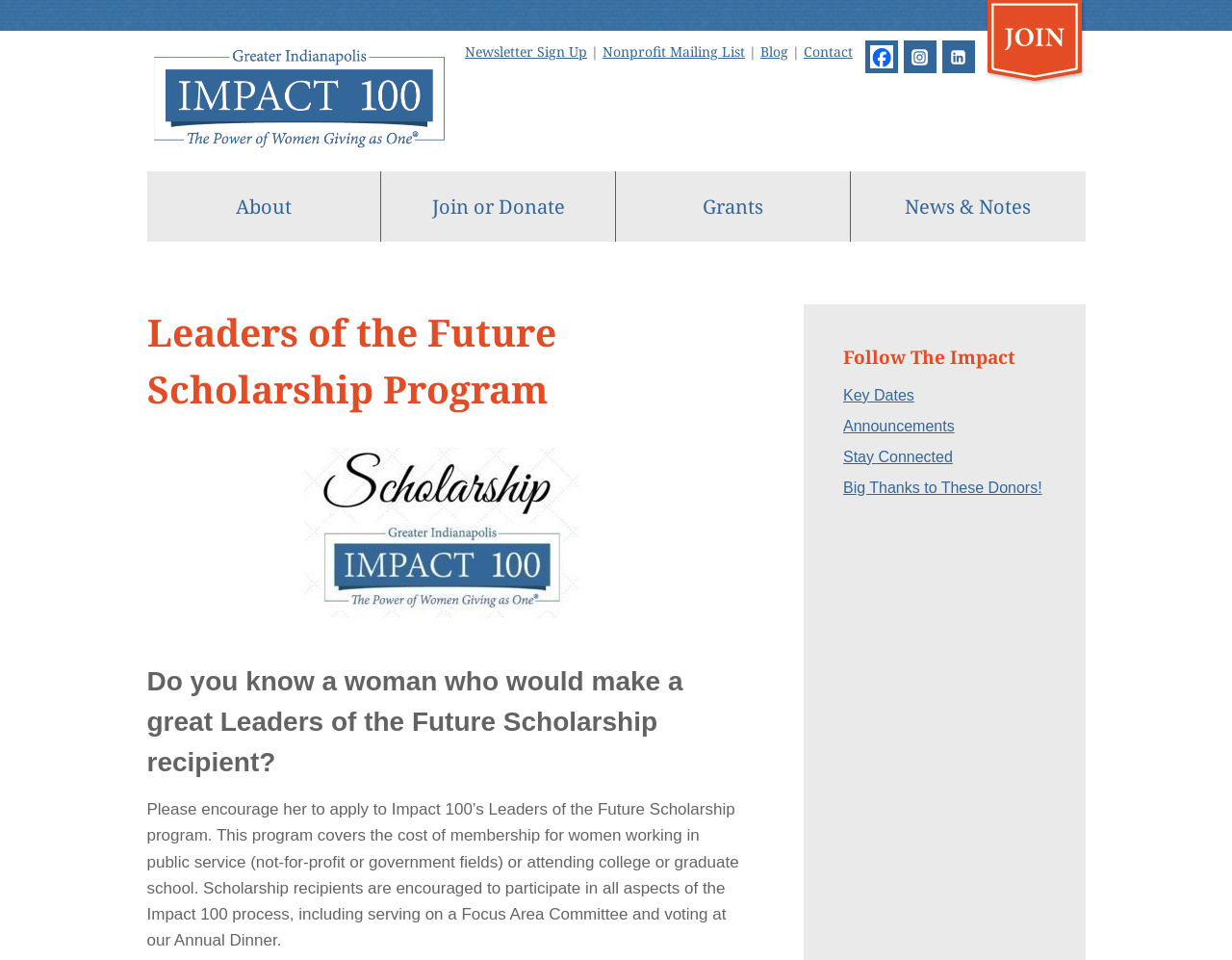Generate the text of the webpage's primary heading.

Leaders of the Future Scholarship Program